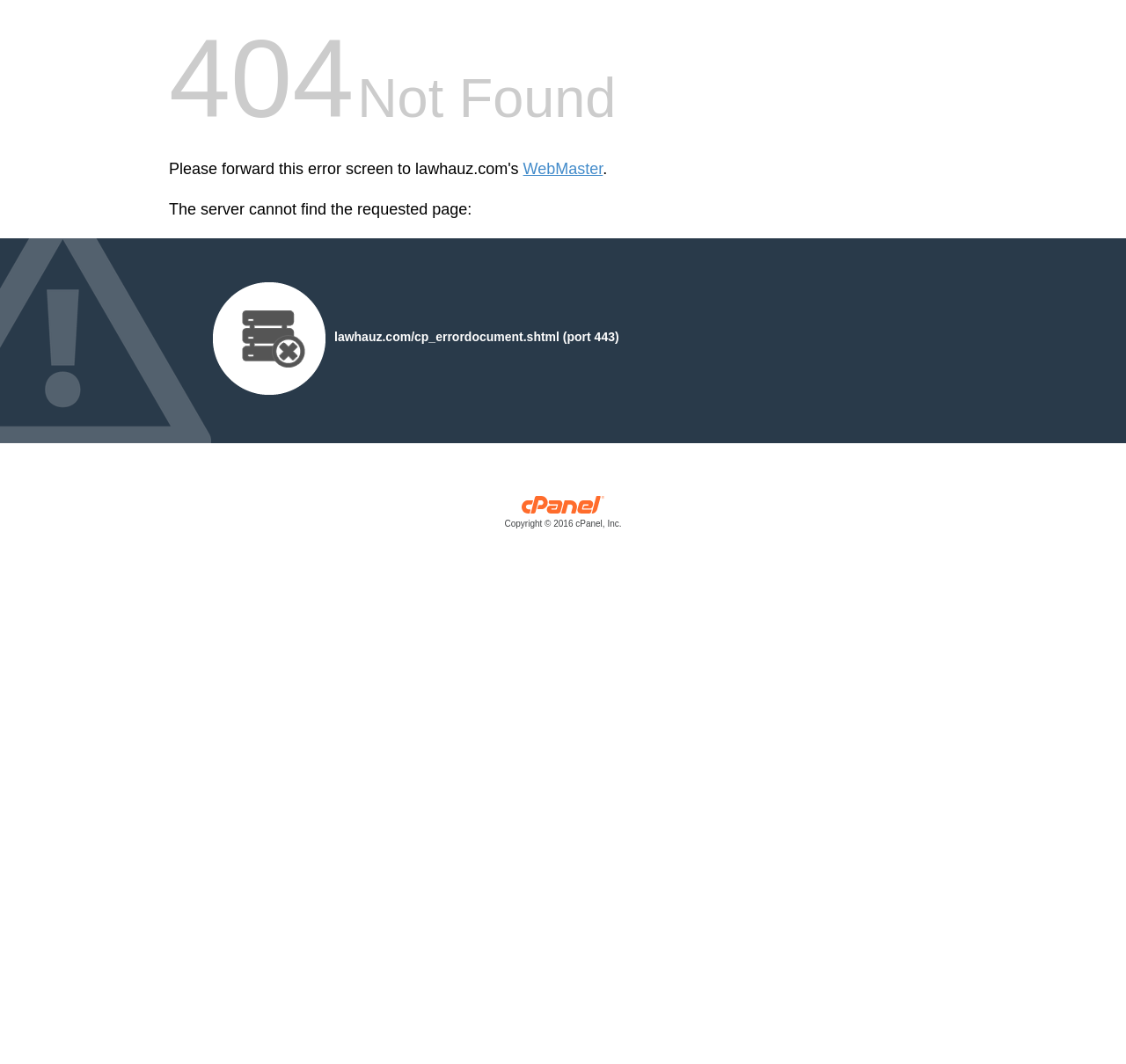Locate the UI element that matches the description Copyright © 2016 cPanel, Inc. in the webpage screenshot. Return the bounding box coordinates in the format (top-left x, top-left y, bottom-right x, bottom-right y), with values ranging from 0 to 1.

[0.15, 0.472, 0.85, 0.499]